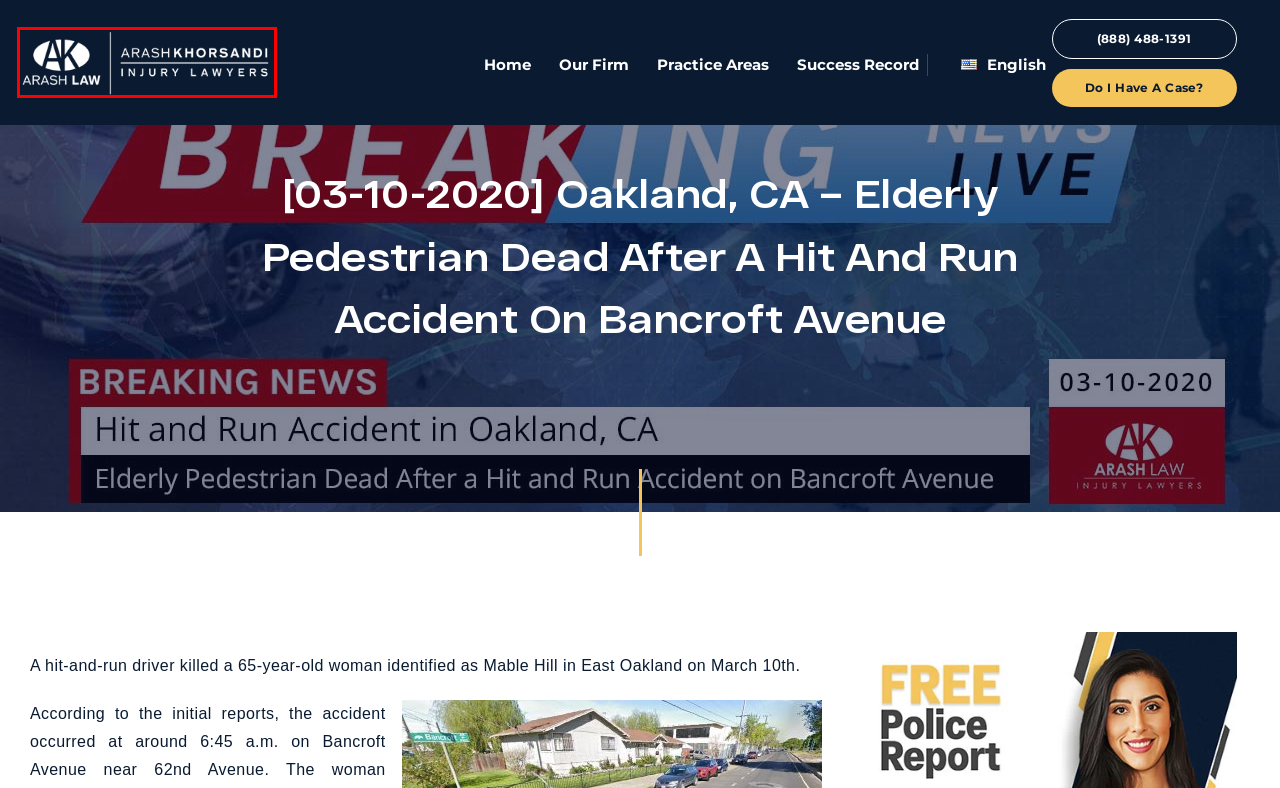Given a screenshot of a webpage with a red rectangle bounding box around a UI element, select the best matching webpage description for the new webpage that appears after clicking the highlighted element. The candidate descriptions are:
A. Arash Law - San Francisco | Injury Law Firm (415) 969-7799
B. Do I Have a Case? Our Injury Lawyers in California Can Tell You!
C. Practice Areas - Arash Law Injury Lawyers in California
D. California's Top Accident Attorneys | Arash Law (888) 488-1391
E. [06-10-2024] Pedestrian and Vehicle Collision In Turlock
F. Arash Law's Proven Record of Success - Arash Law
G. Welcome to Arash Law - California's Best Injury Law Firm
H. 2023 Frequently Asked Legal Questions - Arash Law

D